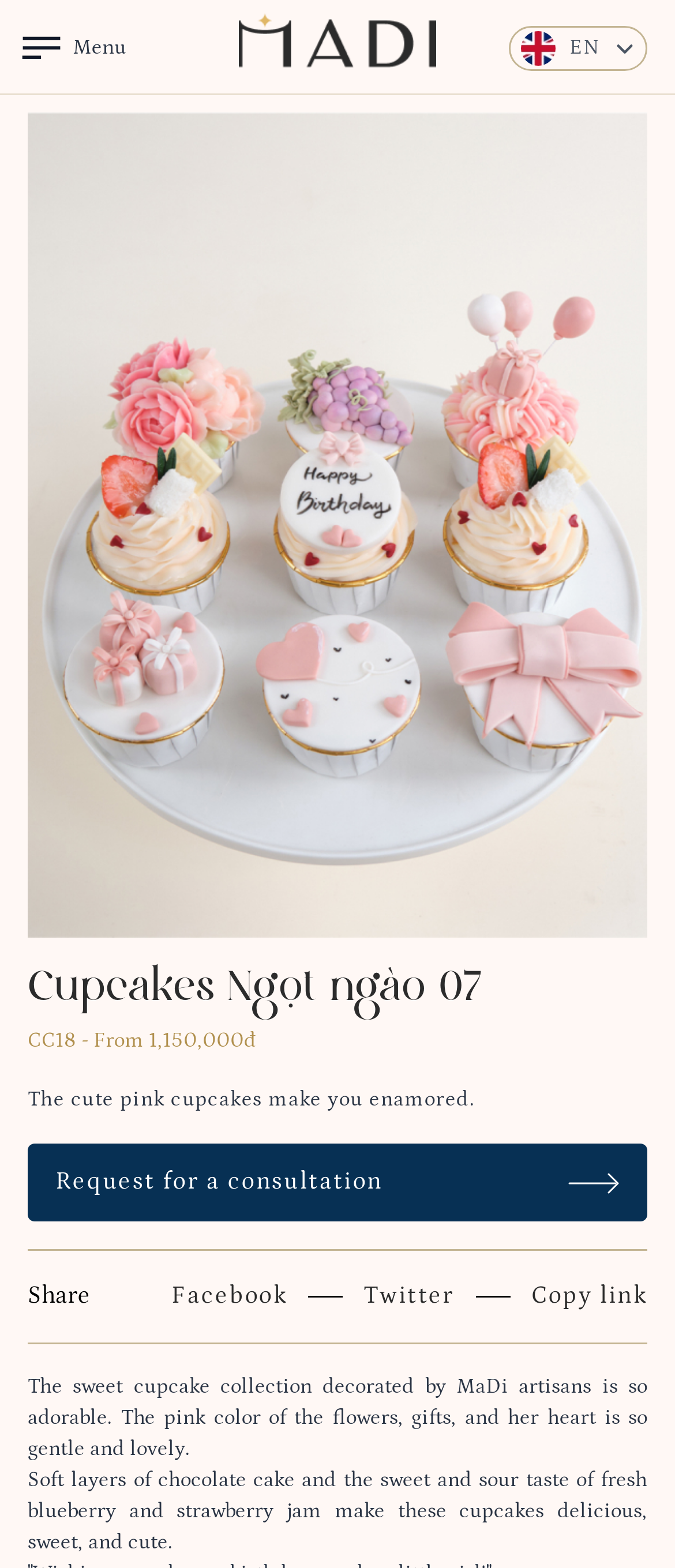What is the flavor of the cake mentioned?
From the screenshot, provide a brief answer in one word or phrase.

Chocolate